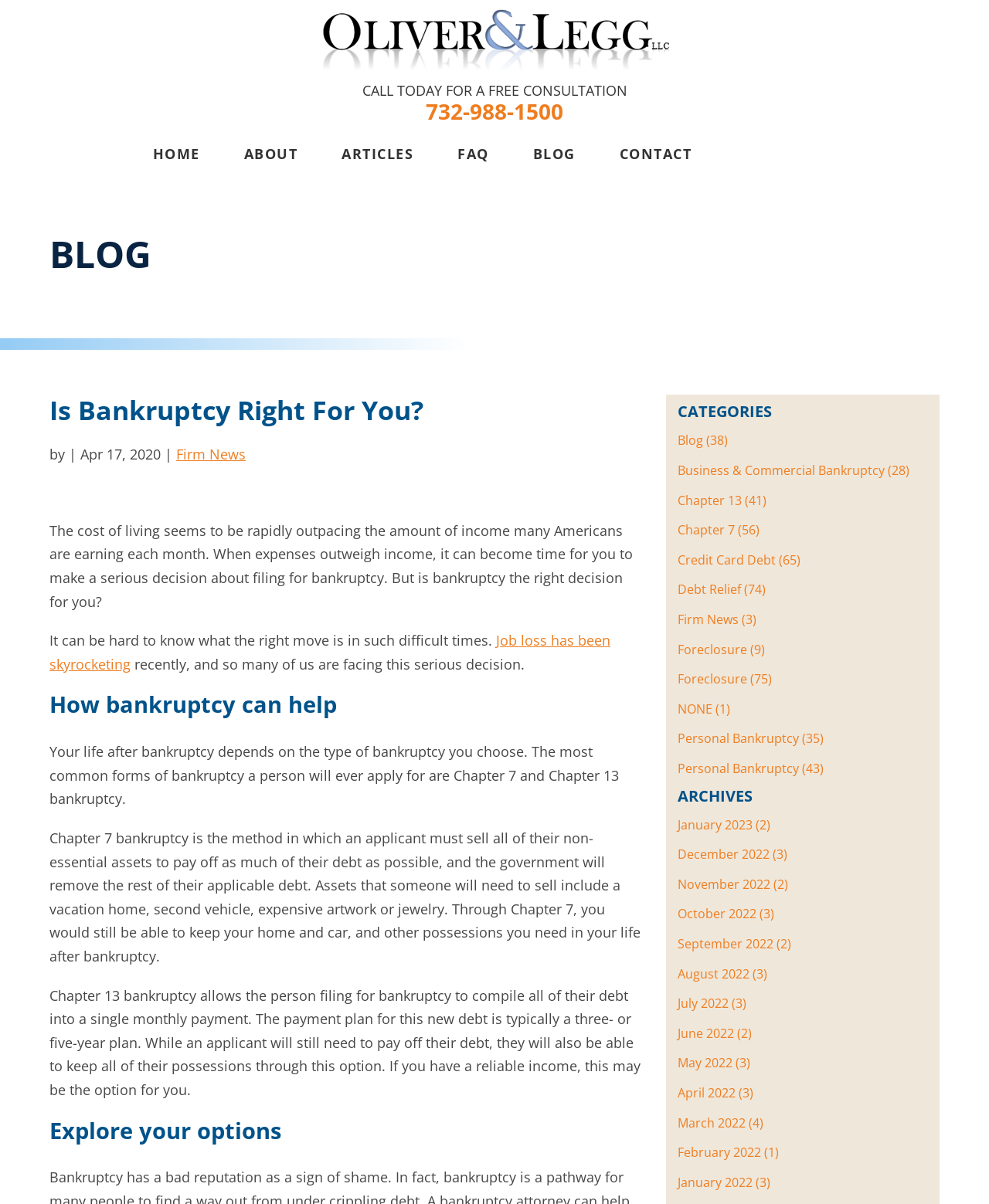Please find the bounding box coordinates of the section that needs to be clicked to achieve this instruction: "Click the 'HOME' link".

[0.154, 0.12, 0.202, 0.135]